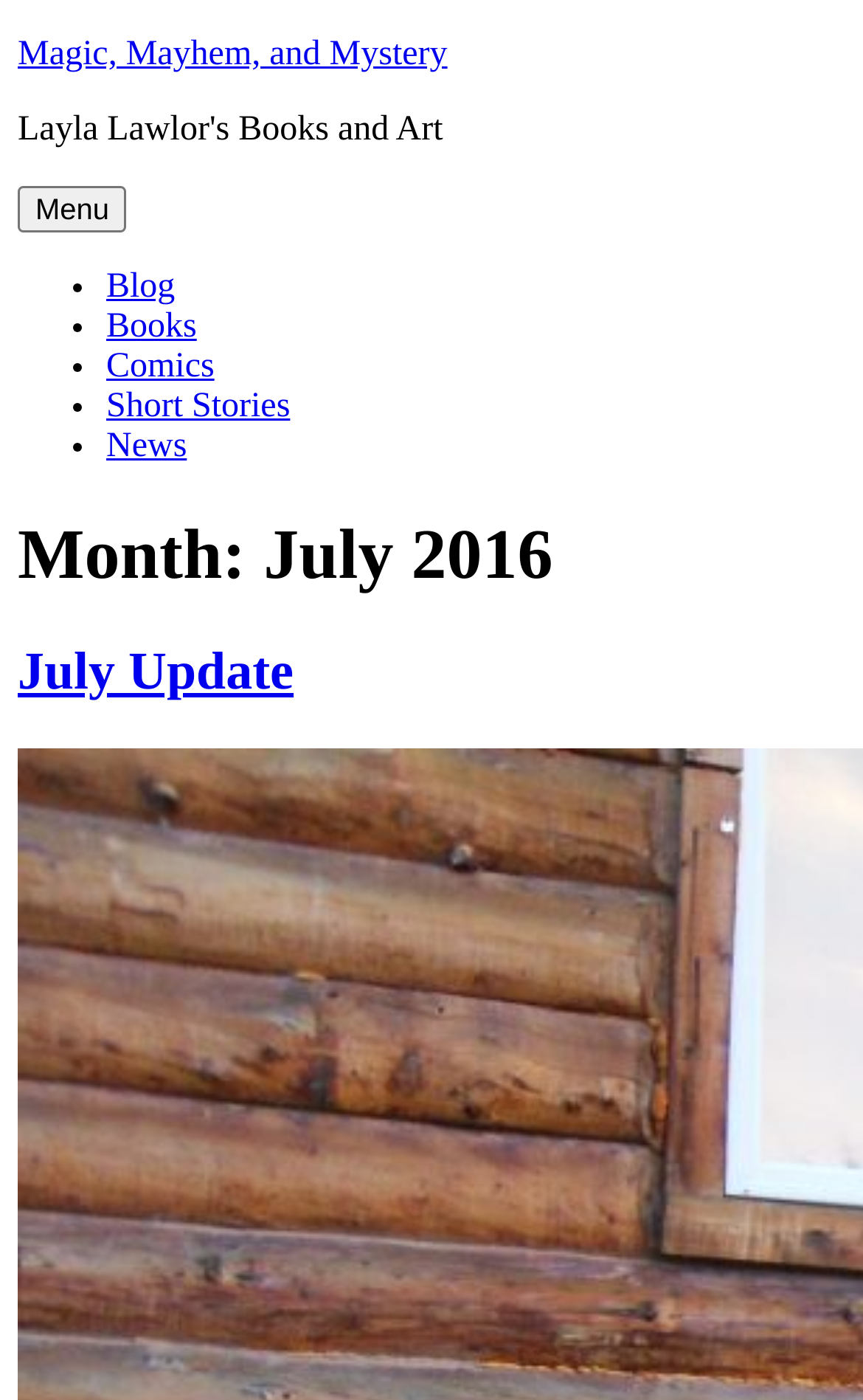Identify the bounding box coordinates for the UI element described as follows: Market PR Online. Use the format (top-left x, top-left y, bottom-right x, bottom-right y) and ensure all values are floating point numbers between 0 and 1.

None